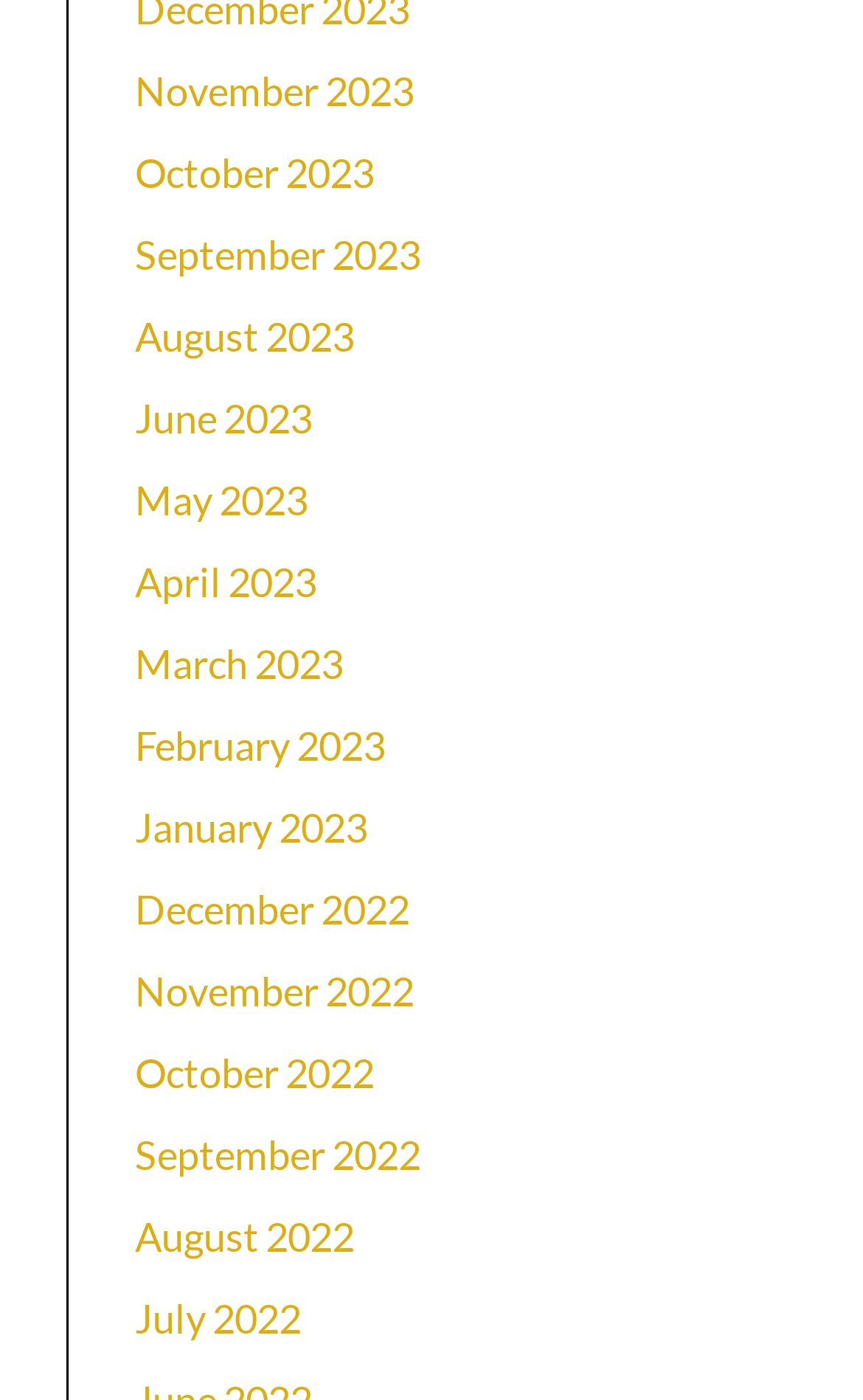Give a concise answer using only one word or phrase for this question:
How many months are listed in 2022?

6